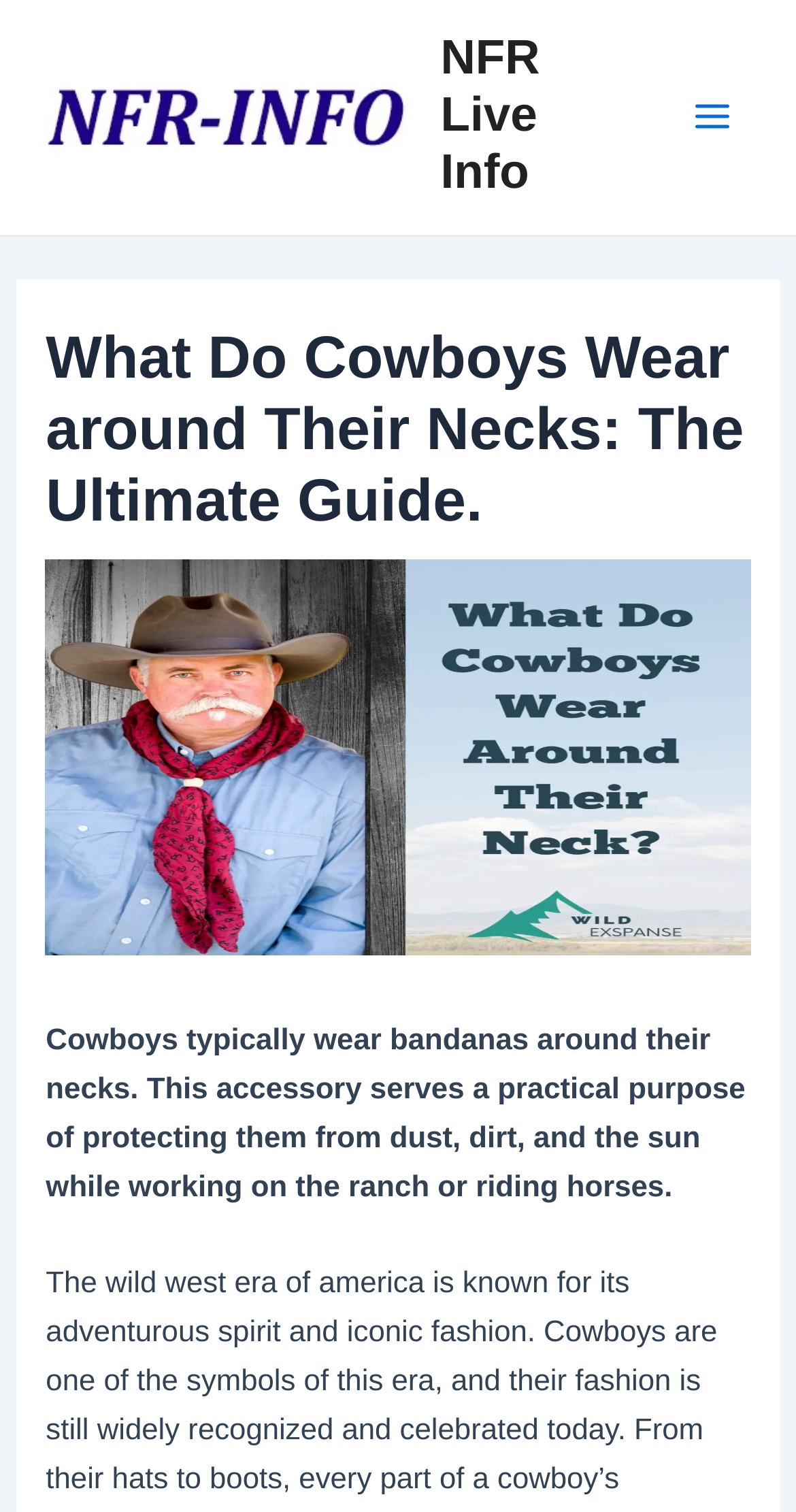Based on the image, give a detailed response to the question: What is the topic of the webpage?

The webpage content discusses what cowboys wear around their necks, specifically bandanas, and their practical purpose, indicating that the topic of the webpage is related to cowboy accessories.